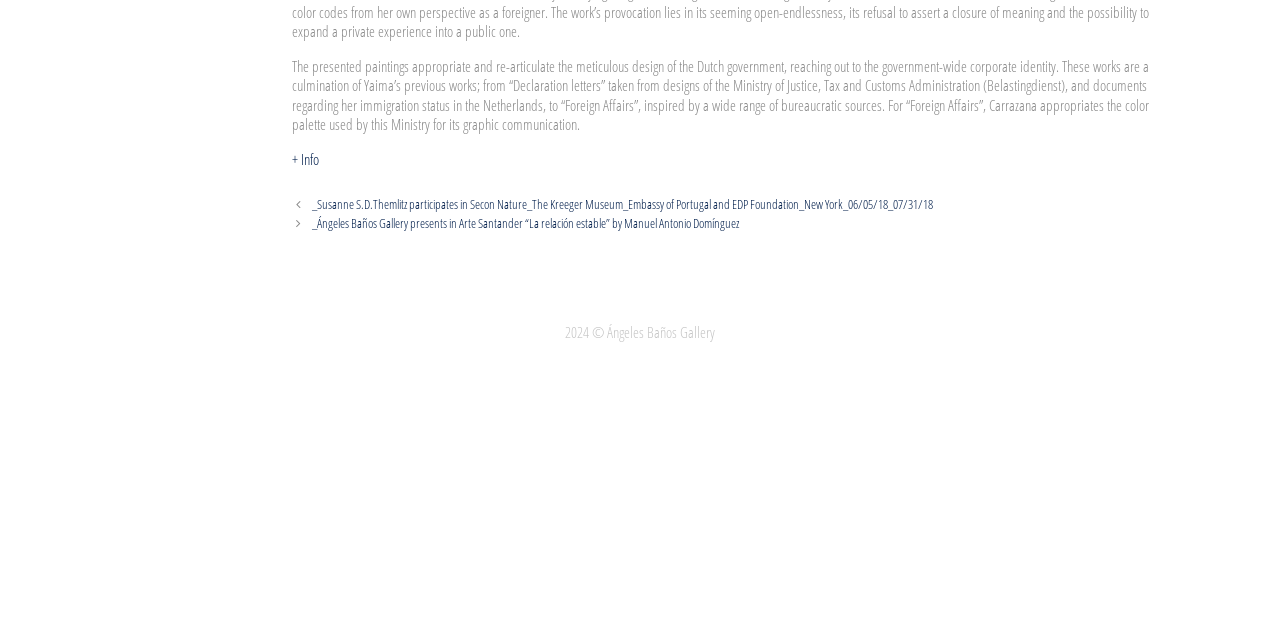Please find the bounding box coordinates (top-left x, top-left y, bottom-right x, bottom-right y) in the screenshot for the UI element described as follows: + Info

[0.228, 0.232, 0.249, 0.263]